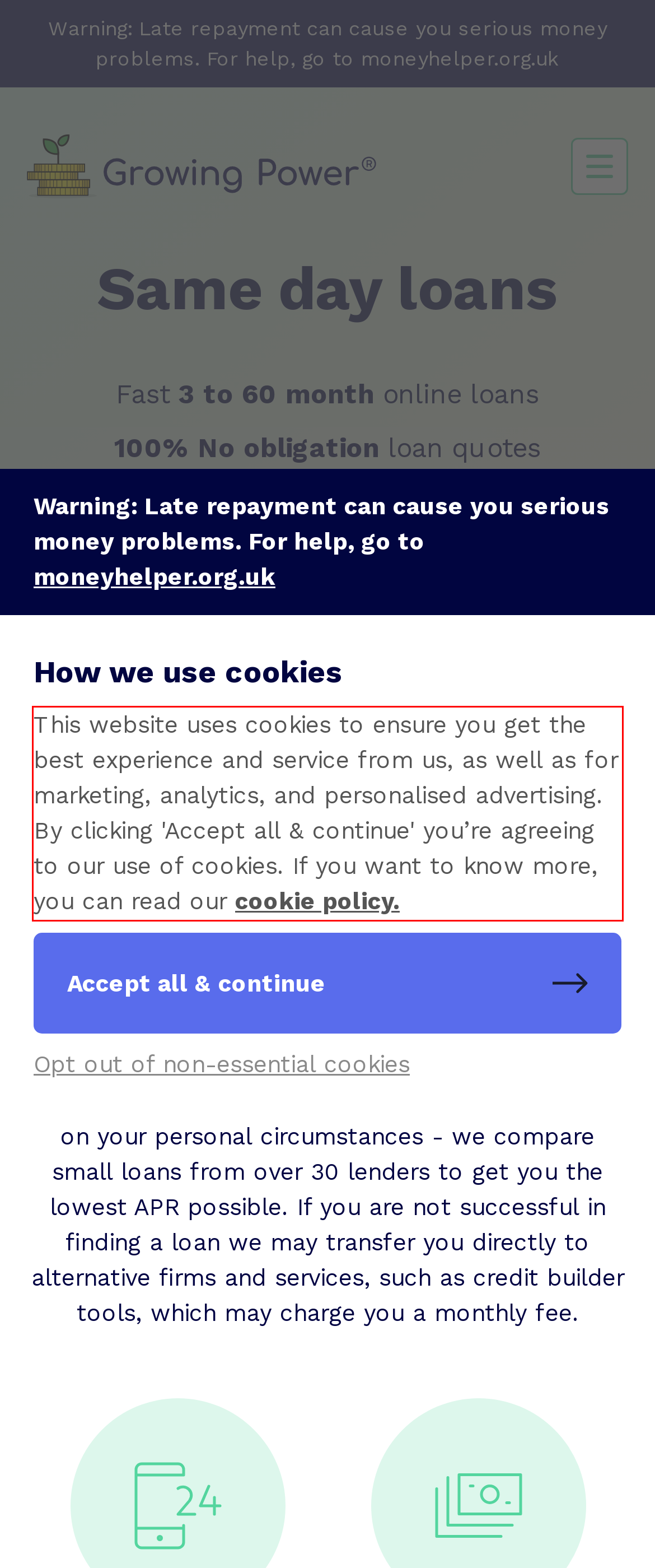Please perform OCR on the text within the red rectangle in the webpage screenshot and return the text content.

This website uses cookies to ensure you get the best experience and service from us, as well as for marketing, analytics, and personalised advertising. By clicking 'Accept all & continue' you’re agreeing to our use of cookies. If you want to know more, you can read our cookie policy.